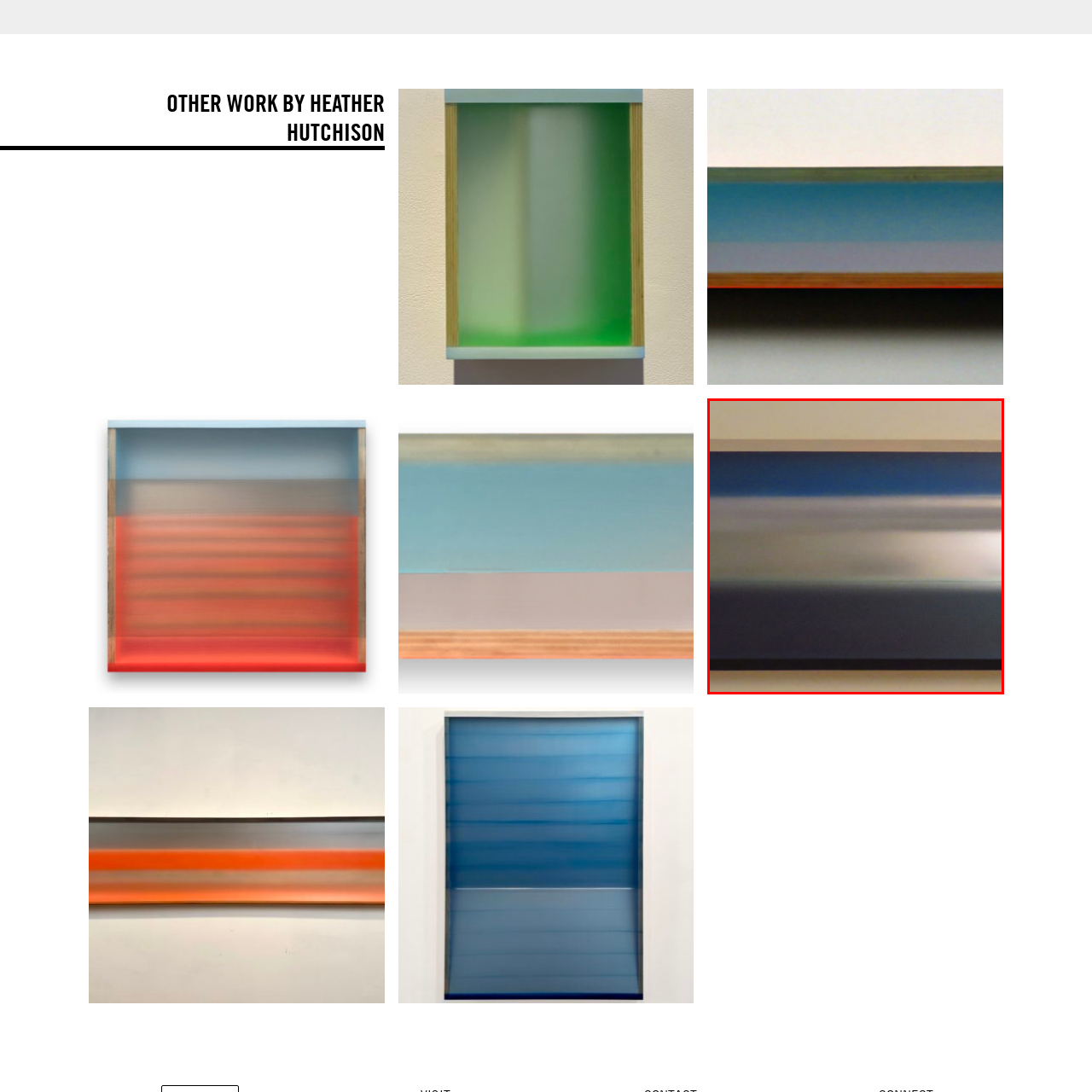Focus on the image surrounded by the red bounding box, please answer the following question using a single word or phrase: What is the dominant color scheme of the artwork?

Blues to grays and whites